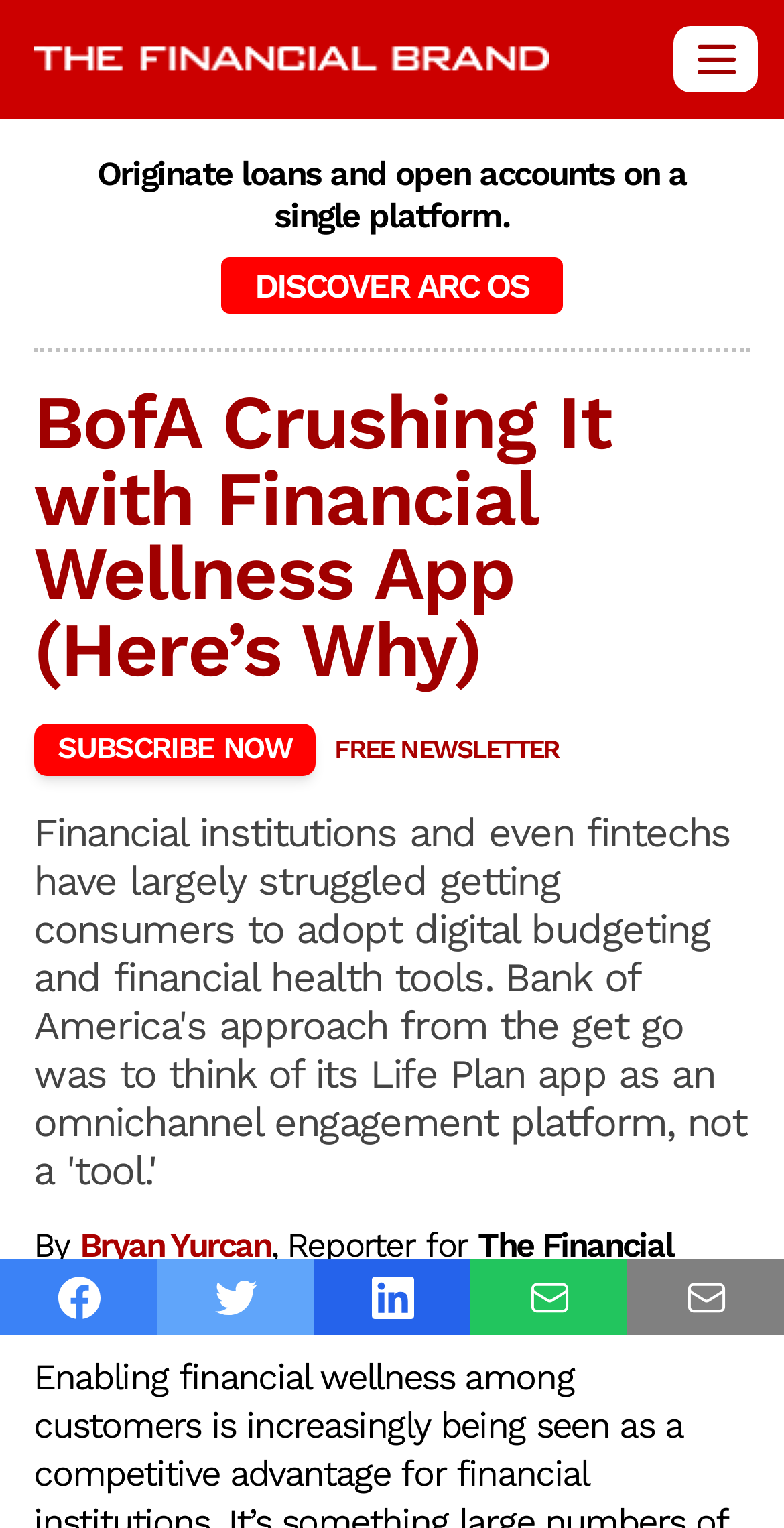Bounding box coordinates are specified in the format (top-left x, top-left y, bottom-right x, bottom-right y). All values are floating point numbers bounded between 0 and 1. Please provide the bounding box coordinate of the region this sentence describes: Email

[0.6, 0.824, 0.8, 0.874]